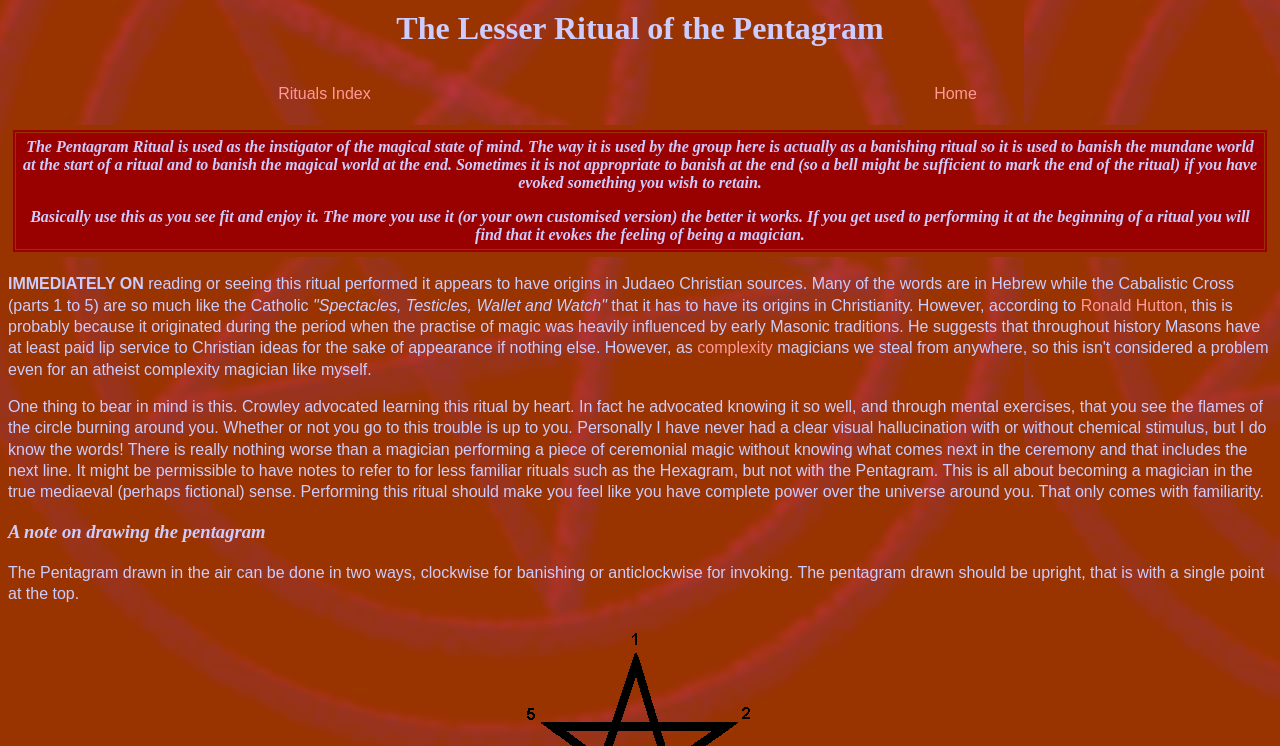Describe all the significant parts and information present on the webpage.

The webpage is about the Pentagram Ritual, a magical ritual used for opening and closing larger rituals. At the top, there is a title "The Lesser Ritual of the Pentagram" followed by a navigation menu with two links, "Rituals Index" and "Home", placed side by side.

Below the navigation menu, there is a large block of text that explains the purpose and usage of the Pentagram Ritual. The text describes how the ritual is used to banish the mundane world at the start of a ritual and to banish the magical world at the end. It also provides guidance on how to customize and perform the ritual.

Following this text, there are several short paragraphs that discuss the origins of the Pentagram Ritual, citing Judaeo Christian sources and the influence of early Masonic traditions. There is also a link to "Ronald Hutton", a reference to a person who has written about the history of magic.

The webpage then continues with more text that provides advice on learning the ritual by heart, citing Aleister Crowley's advocacy for this approach. The text also emphasizes the importance of familiarity with the ritual to feel a sense of power and control.

Finally, there is a section that provides a note on drawing the pentagram, explaining that it can be done in two ways, clockwise for banishing or anticlockwise for invoking, and that the pentagram should be drawn upright with a single point at the top.